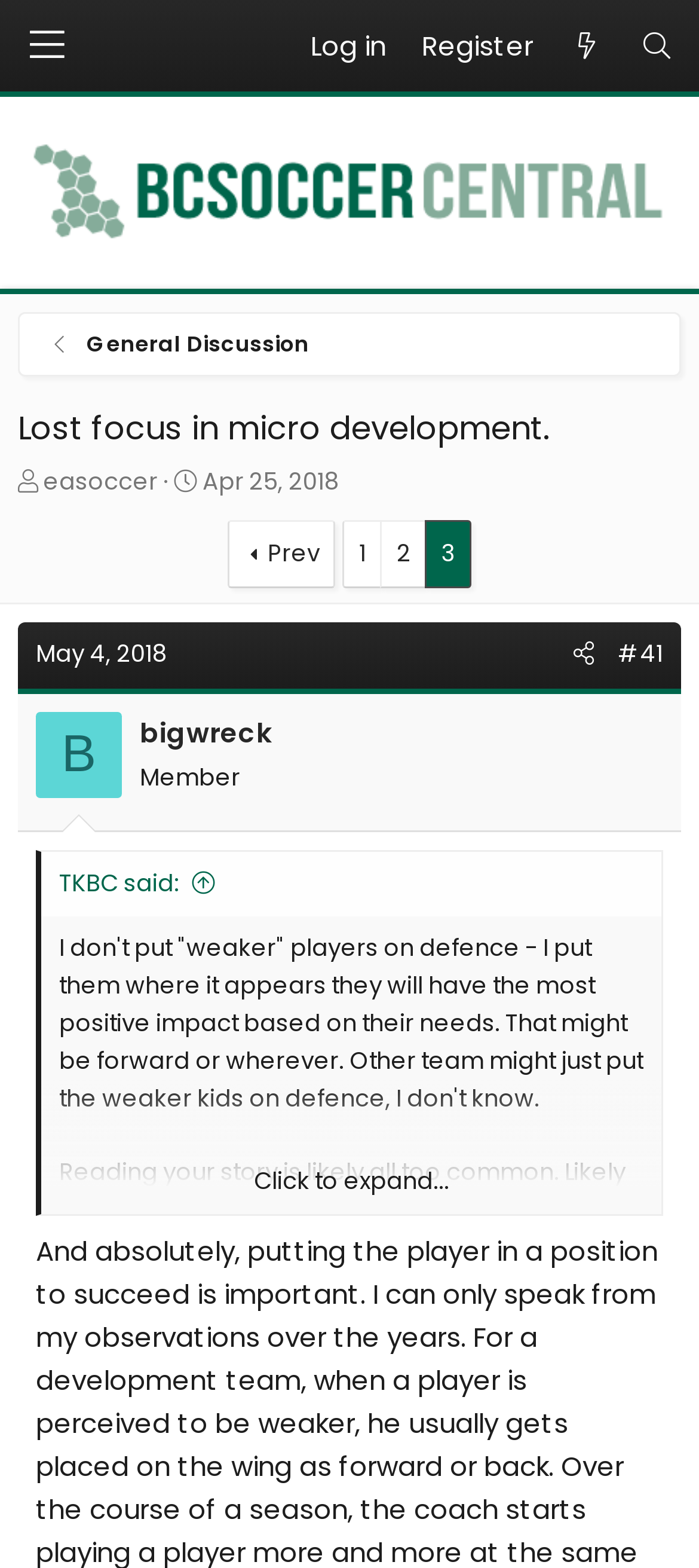Explain in detail what is displayed on the webpage.

This webpage appears to be a forum discussion page, specifically page 3 of a thread. At the top left, there is a button labeled "Menu" and a series of links, including "Log in", "Register", "What's new", and "Search". To the right of these links, there is a larger link with the title "BC Soccer Central" accompanied by an image of the same name.

Below this top section, there is a heading that reads "Lost focus in micro development." followed by a link to the thread starter's profile, "easoccer", and the start date of the thread, "Apr 25, 2018". There are also pagination links to navigate through the thread, labeled "Prev", "1", "2", and "3".

The main content of the page is a discussion thread, with each post separated by a horizontal line. The first post is from "bigwreck" and includes a quote from another user, "TKBC", which is displayed in a blockquote. The quote is a paragraph of text that discusses the strategy of placing players on a team. Below the quote, there is a button to expand the post further.

There are several other posts on the page, each with their own author and content. Some posts include links to other users' profiles, while others have timestamps indicating when they were posted. Overall, the page is a discussion forum where users can share their thoughts and opinions on a particular topic.